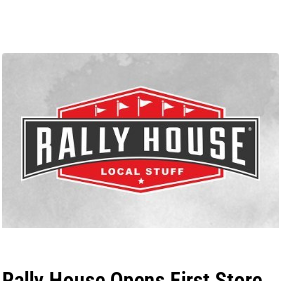What phrase is written below the brand name?
Please provide a comprehensive answer based on the visual information in the image.

The phrase 'LOCAL STUFF' is written below the brand name 'Rally House' in the logo, emphasizing the company's focus on local sports merchandise and apparel.